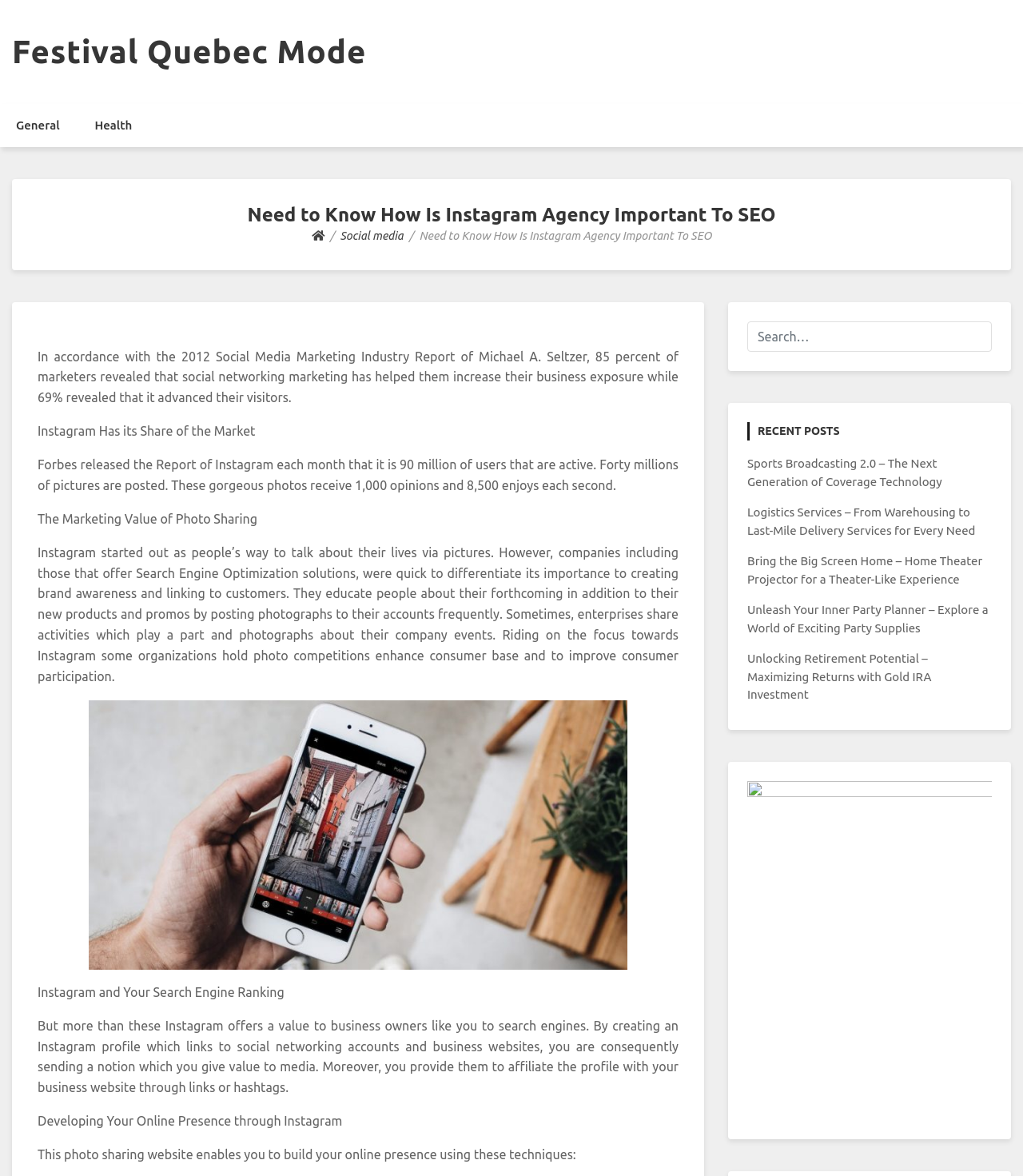Give a one-word or short phrase answer to this question: 
What is the number of active users on Instagram?

90 million